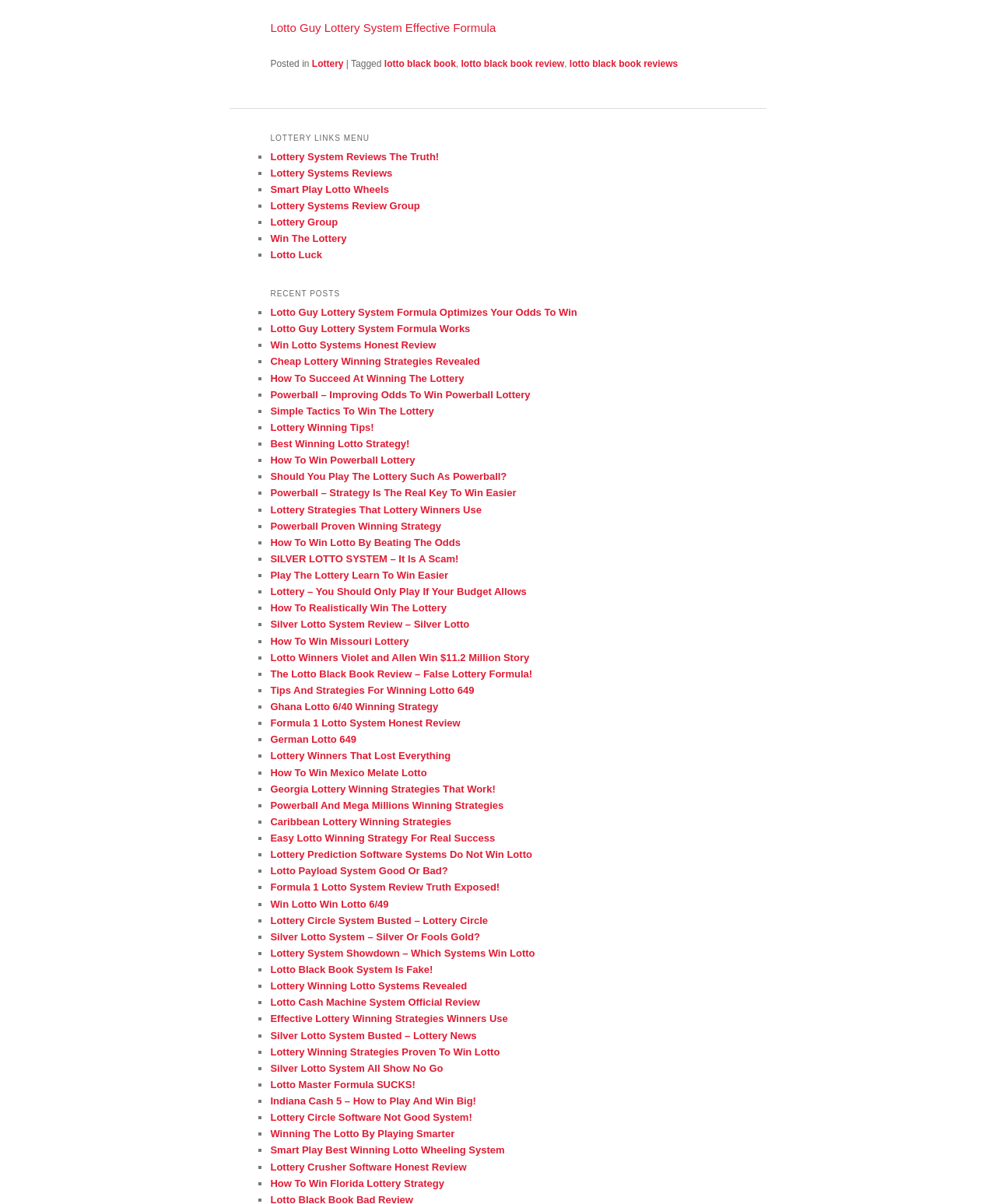Provide a short answer using a single word or phrase for the following question: 
What is the text of the first link in the 'LOTTERY LINKS MENU' section?

Lottery System Reviews The Truth!